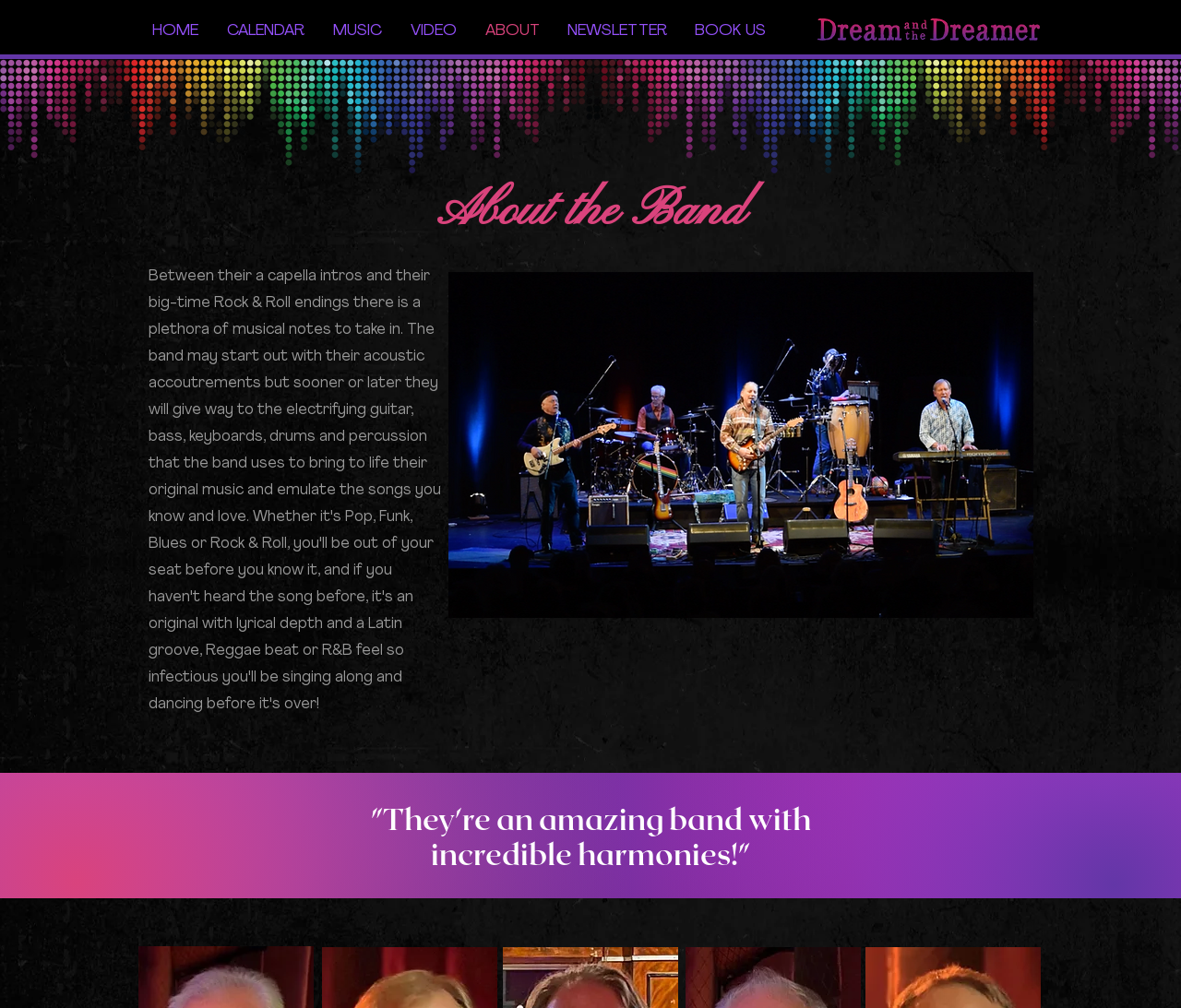Could you specify the bounding box coordinates for the clickable section to complete the following instruction: "View the ABOUT section"?

[0.0, 0.059, 1.0, 0.077]